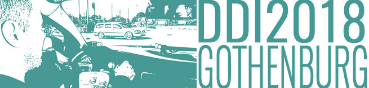Provide an extensive narrative of what is shown in the image.

The image prominently features the title "DDI2018" alongside the city name "Gothenburg," rendered in a bold, modern font with a teal color scheme. In the background, there is a stylized depiction of a person driving, showcasing elements of a car interior and vintage vehicles, likely reflecting the theme of the DDI 2018 conference. This visual representation sets an engaging tone for the event, which emphasizes developments in the field of data-driven innovation, transportation, and perhaps automated systems. The overall design creates a dynamic and forward-looking impression, aligning with the themes of technology and advancement prominent in the conference discussions.